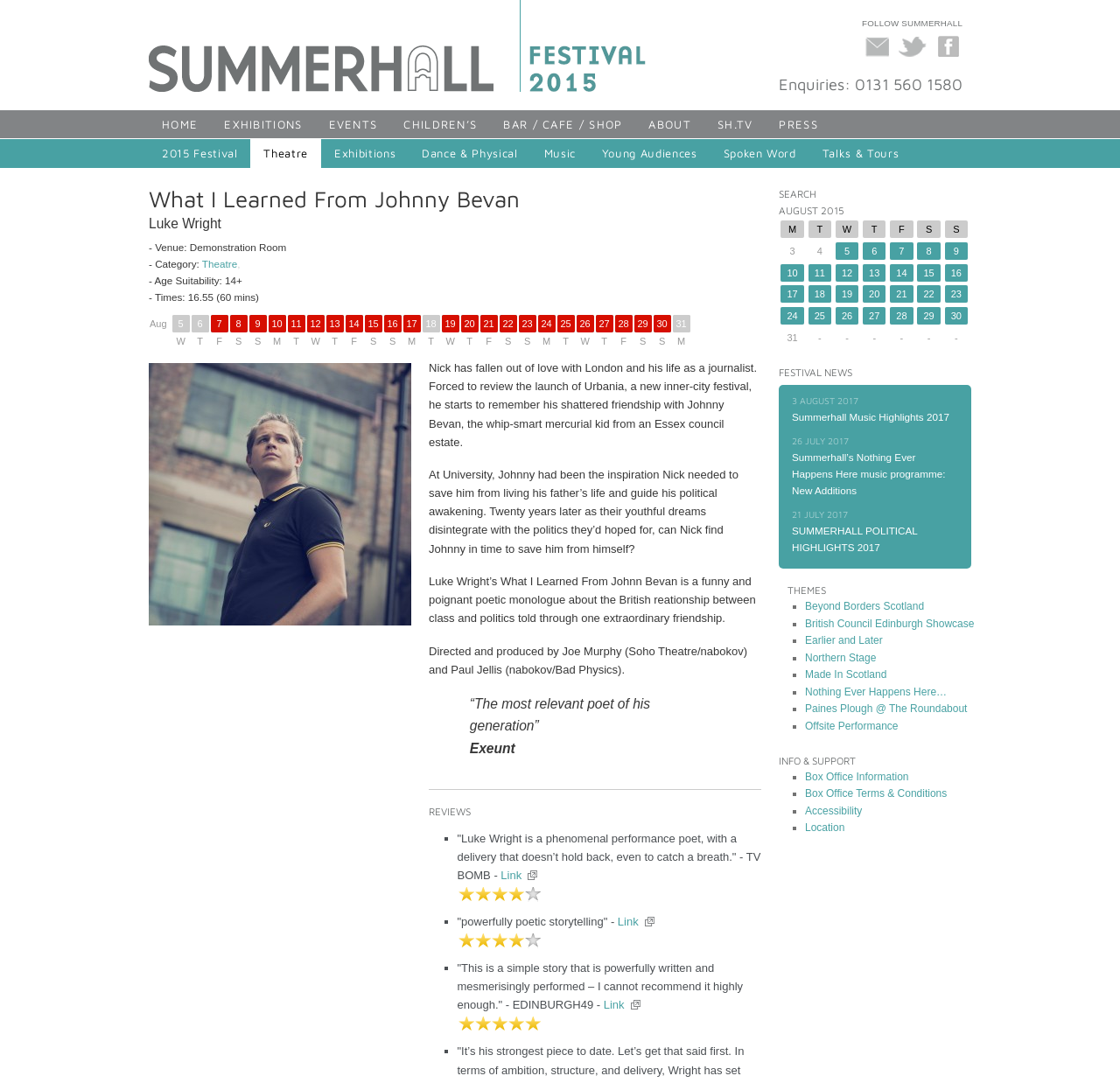Provide the bounding box coordinates of the area you need to click to execute the following instruction: "Click on the 'Festival 2015' link".

[0.473, 0.075, 0.578, 0.087]